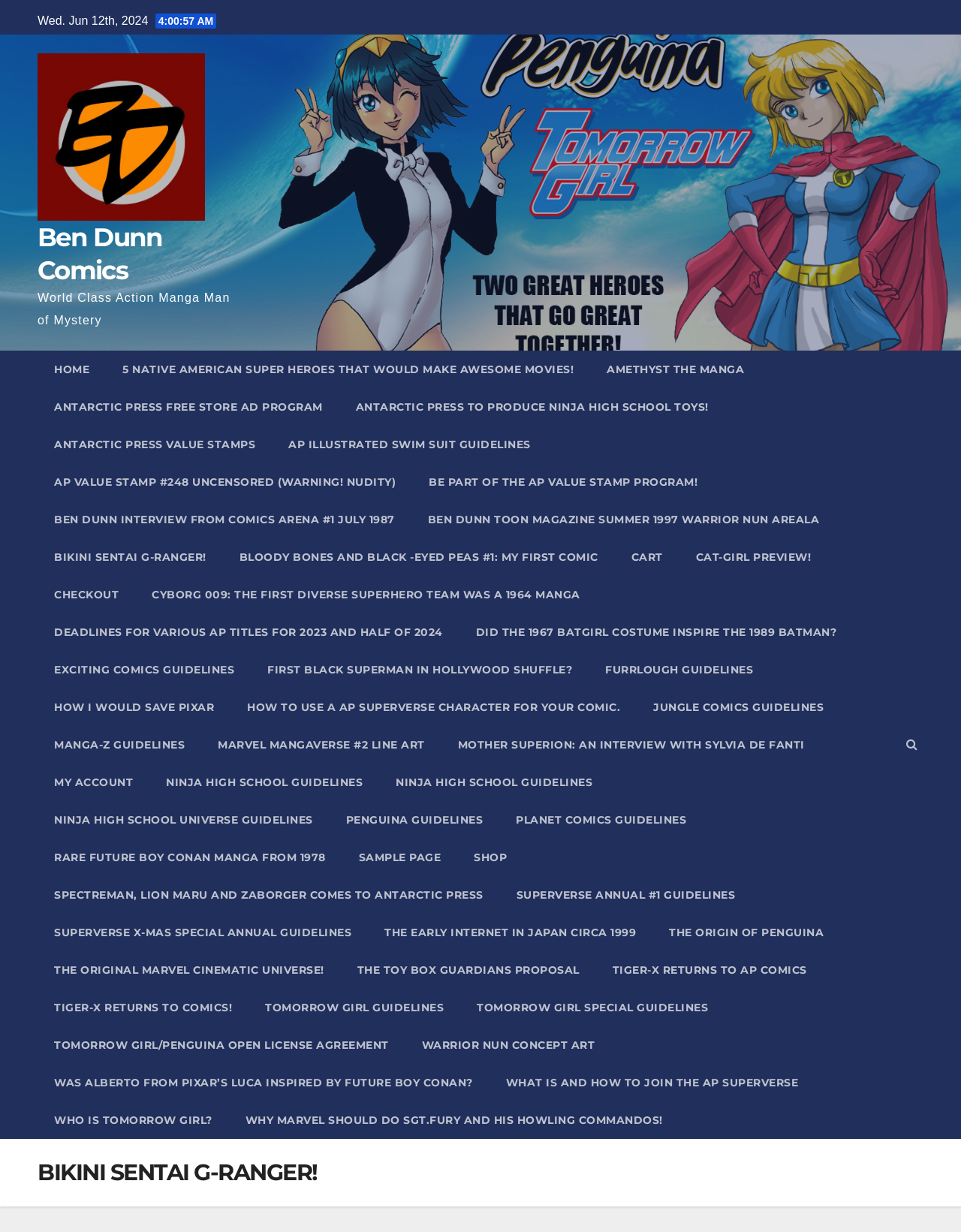Determine the main headline from the webpage and extract its text.

Ben Dunn Comics